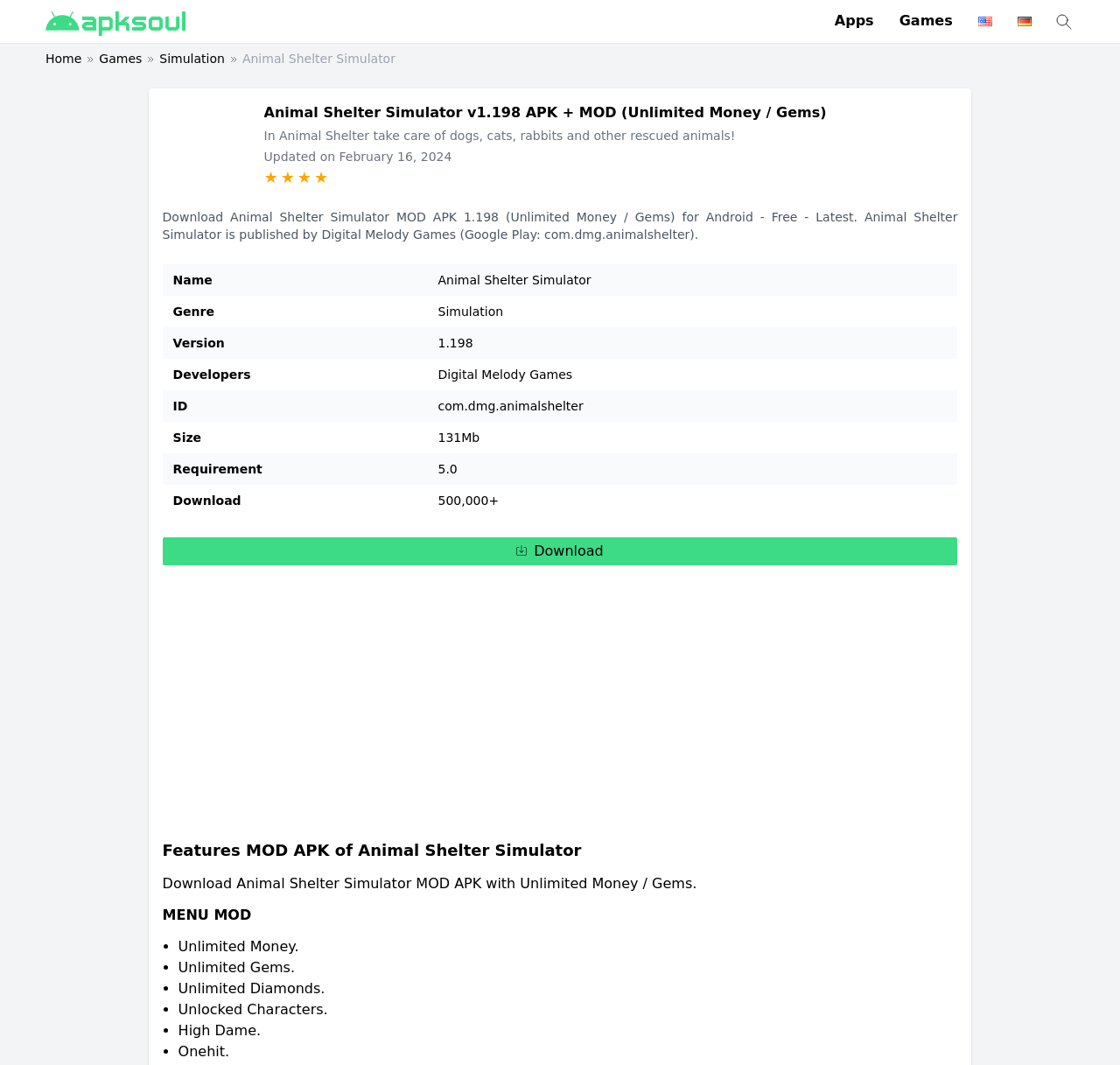What is the size of the game?
Carefully analyze the image and provide a thorough answer to the question.

The size of the game can be found in the table section, where it is listed under the 'Size' rowheader. The gridcell corresponding to this rowheader contains the text '131Mb'.